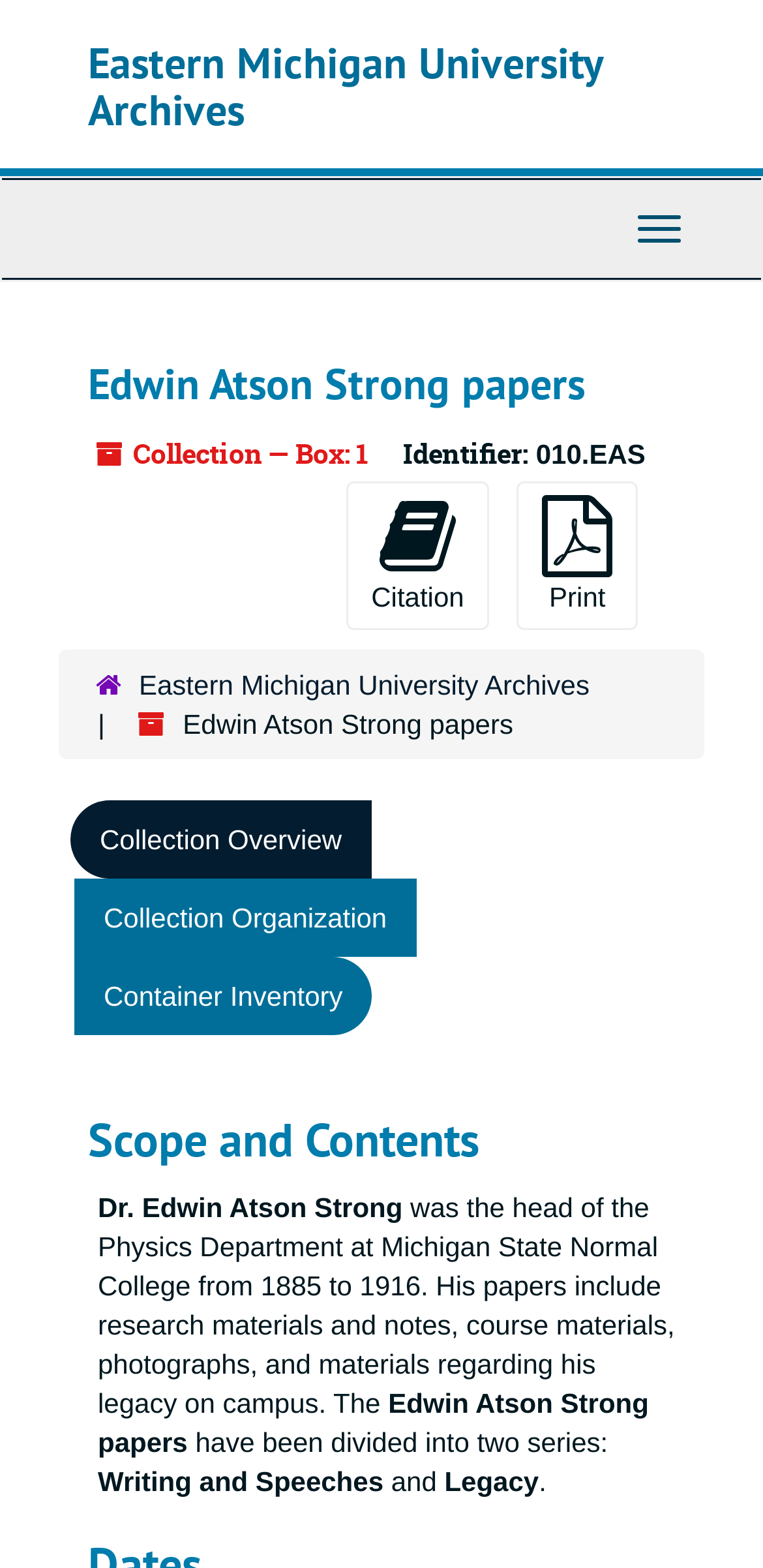What are the two series of the Edwin Atson Strong papers?
Provide a comprehensive and detailed answer to the question.

I found the answer by reading the StaticText elements with the texts 'Writing and Speeches' and 'Legacy', which are adjacent to each other and seem to be the two series mentioned in the previous sentence.